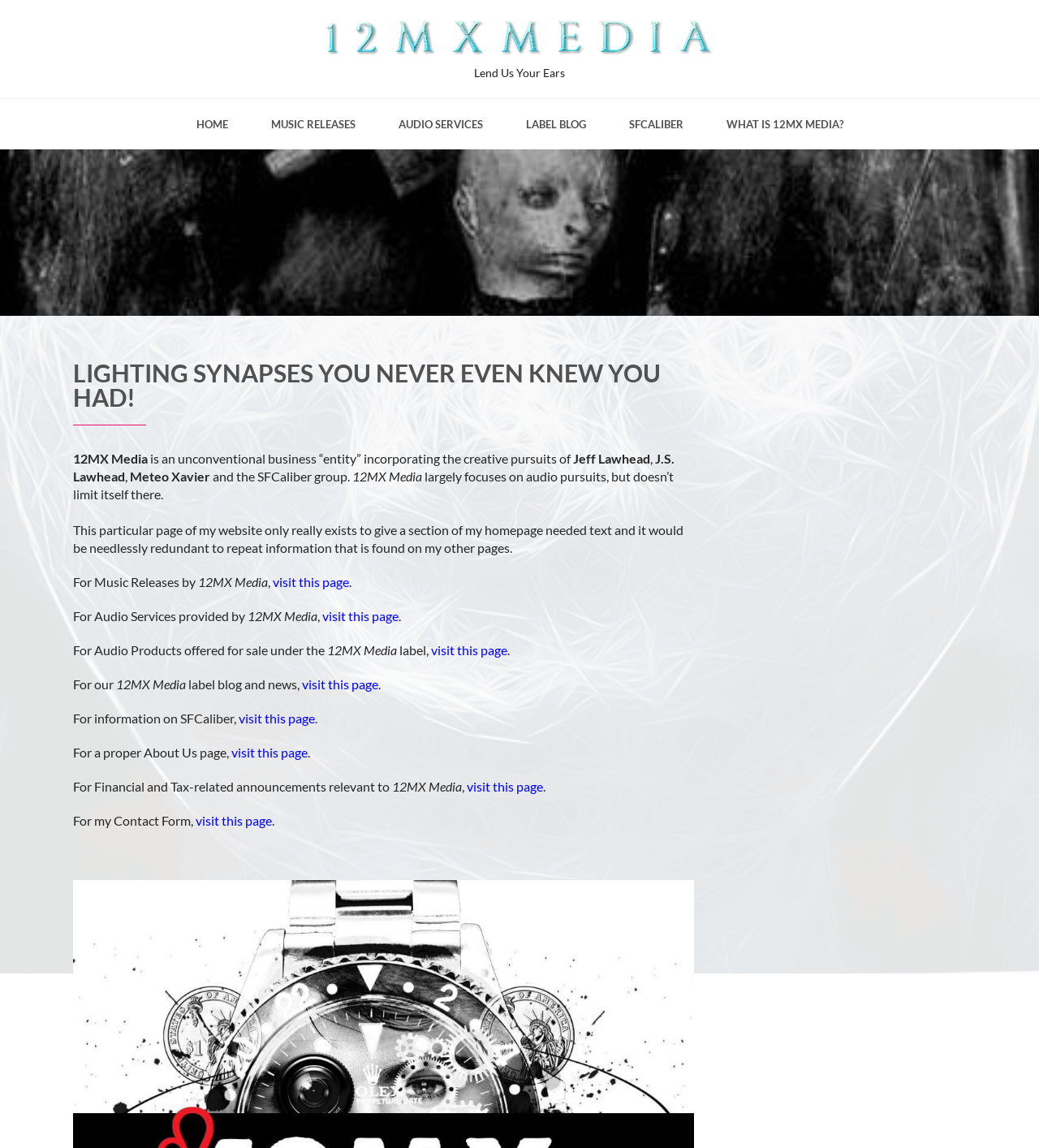Please identify the bounding box coordinates of the clickable area that will allow you to execute the instruction: "Visit the MUSIC RELEASES page".

[0.241, 0.086, 0.361, 0.13]